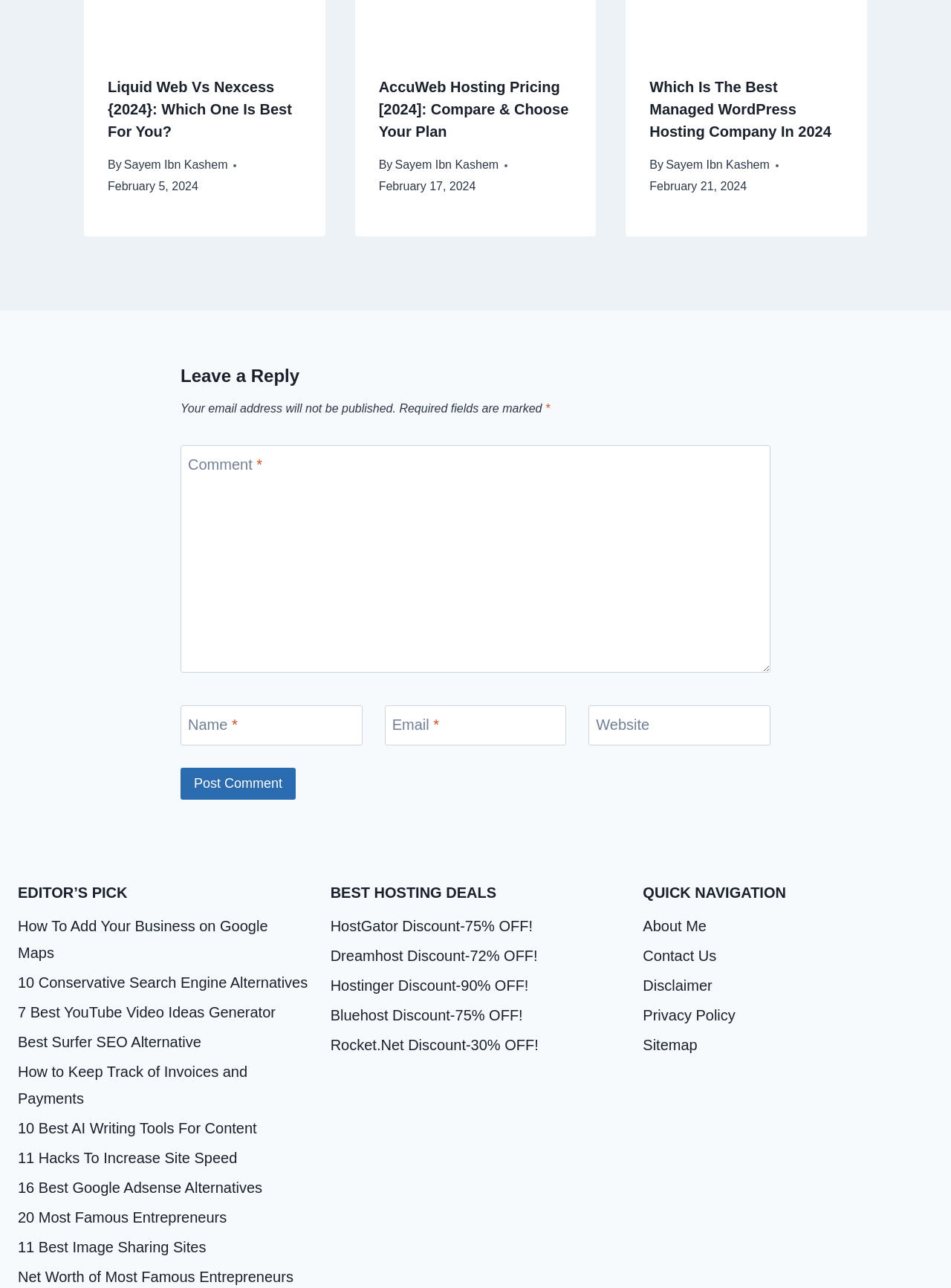Please identify the bounding box coordinates for the region that you need to click to follow this instruction: "Leave a comment".

[0.19, 0.282, 0.81, 0.302]